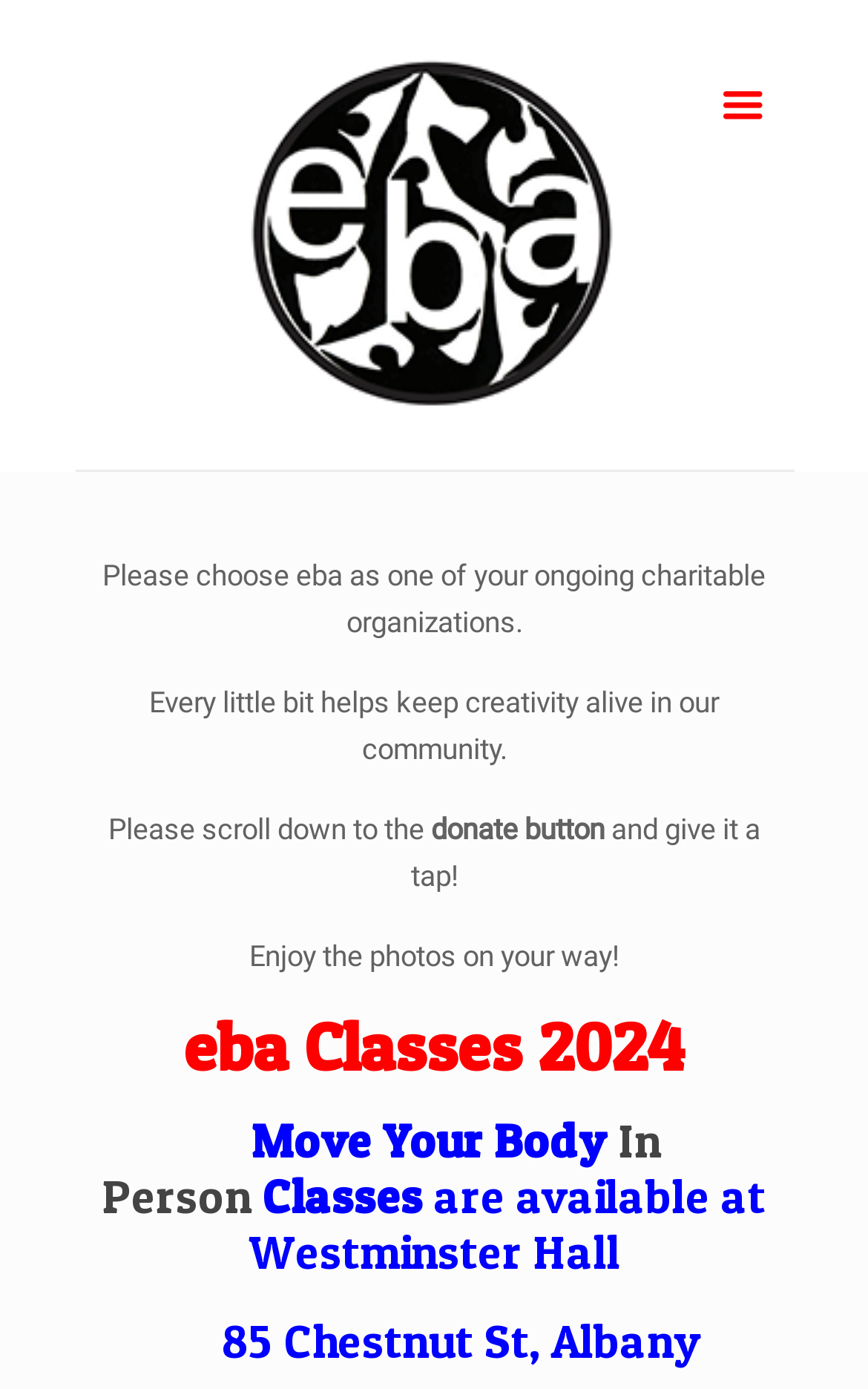Identify the bounding box of the HTML element described as: "title="eba"".

[0.194, 0.024, 0.806, 0.314]